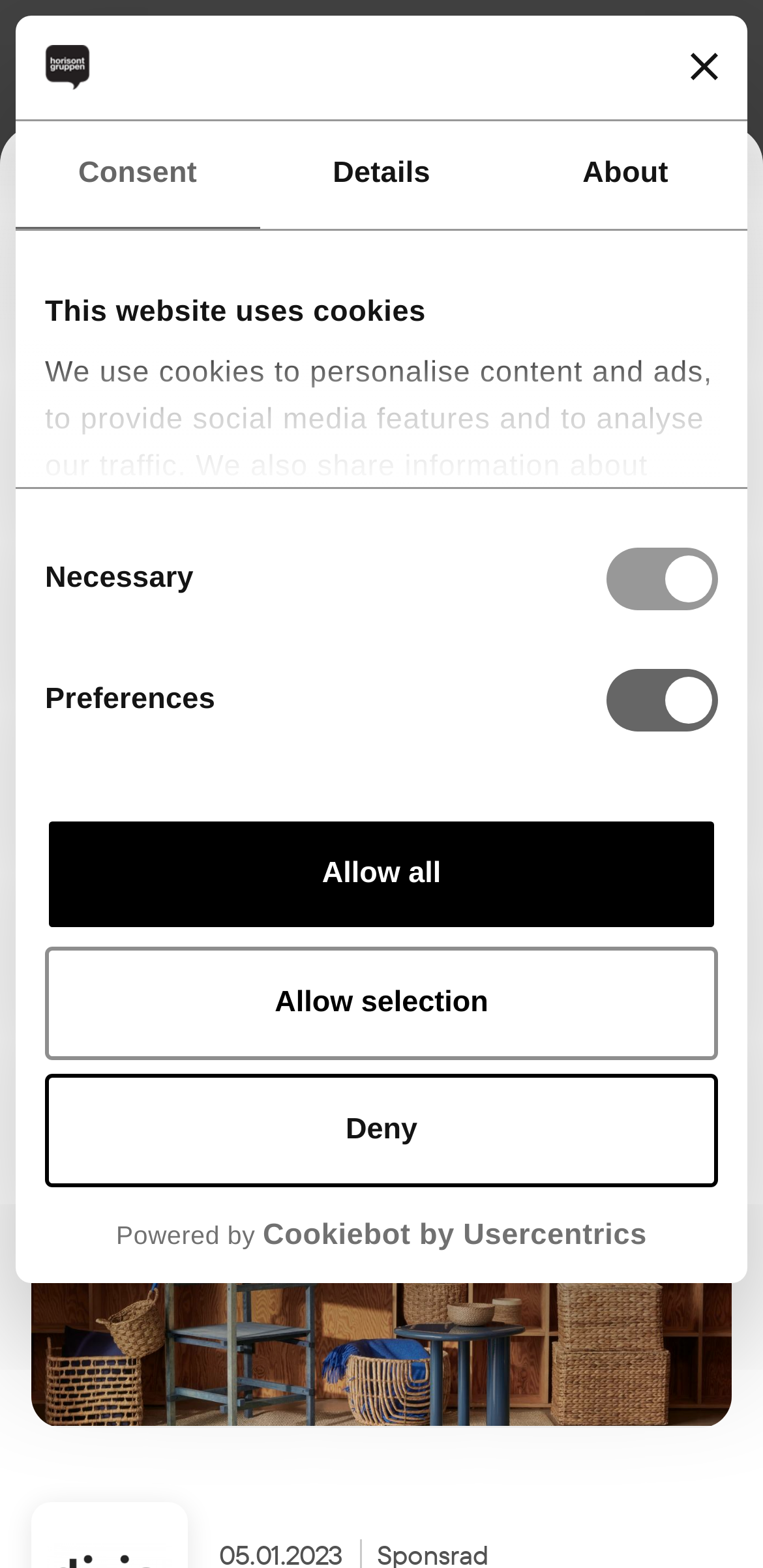Find the bounding box of the web element that fits this description: "www.horisontgruppen.dk".

[0.041, 0.407, 0.959, 0.437]